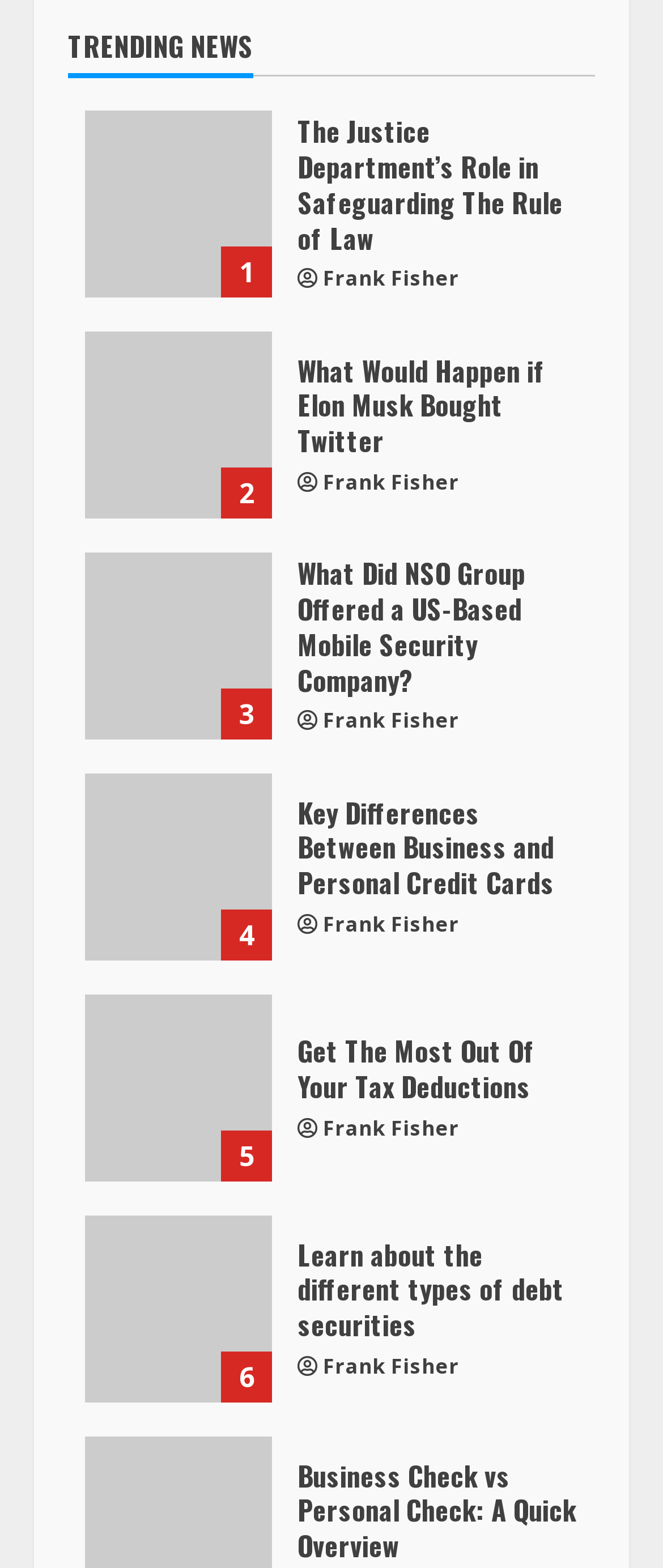Who is the author of the first article?
Give a comprehensive and detailed explanation for the question.

I looked at the link elements below each heading and found the author's name, Frank Fisher, associated with the first article.